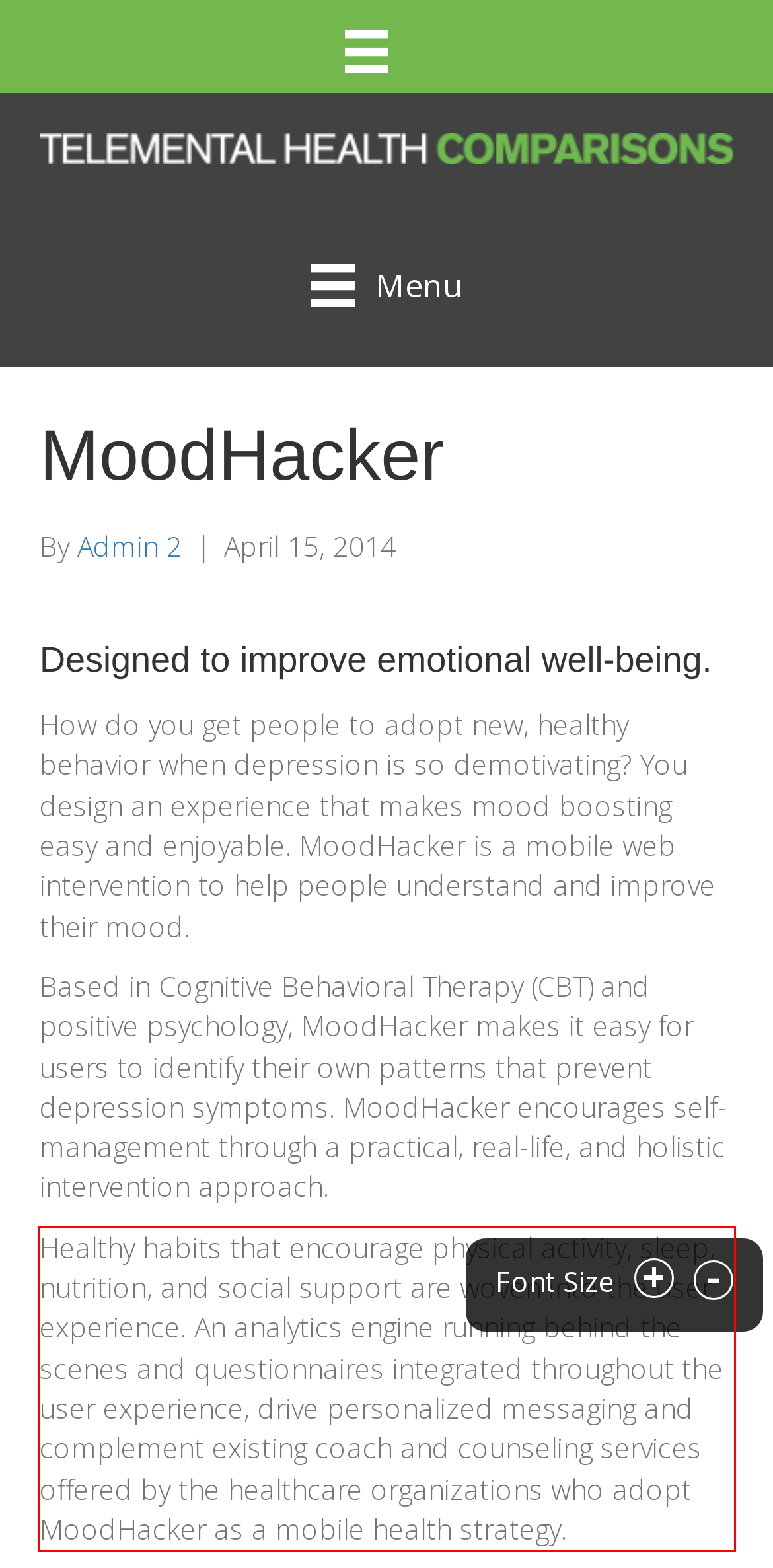From the given screenshot of a webpage, identify the red bounding box and extract the text content within it.

Healthy habits that encourage physical activity, sleep, nutrition, and social support are woven into the user experience. An analytics engine running behind the scenes and questionnaires integrated throughout the user experience, drive personalized messaging and complement existing coach and counseling services offered by the healthcare organizations who adopt MoodHacker as a mobile health strategy.